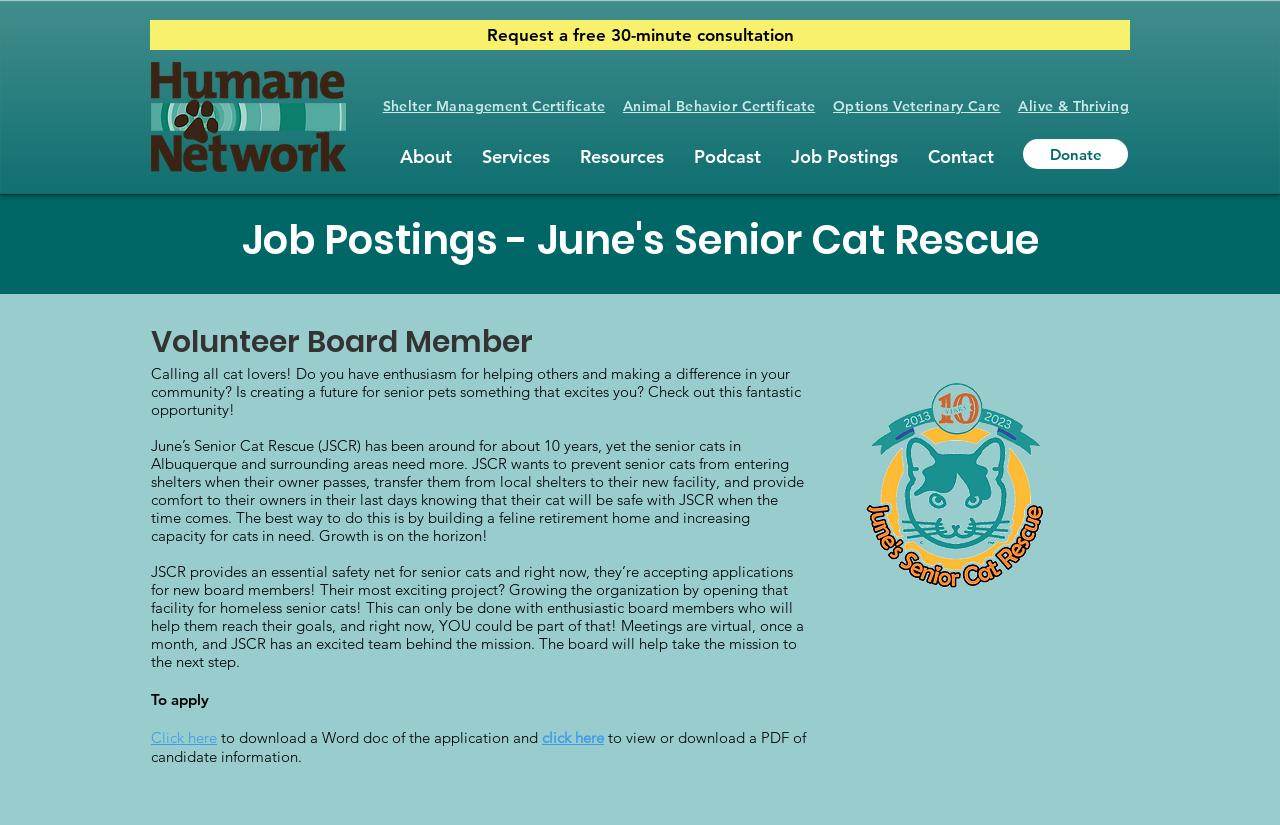What is June's Senior Cat Rescue's main goal?
Please interpret the details in the image and answer the question thoroughly.

Based on the webpage, June's Senior Cat Rescue aims to prevent senior cats from entering shelters when their owner passes, transfer them from local shelters to their new facility, and provide comfort to their owners in their last days knowing that their cat will be safe with JSCR when the time comes.